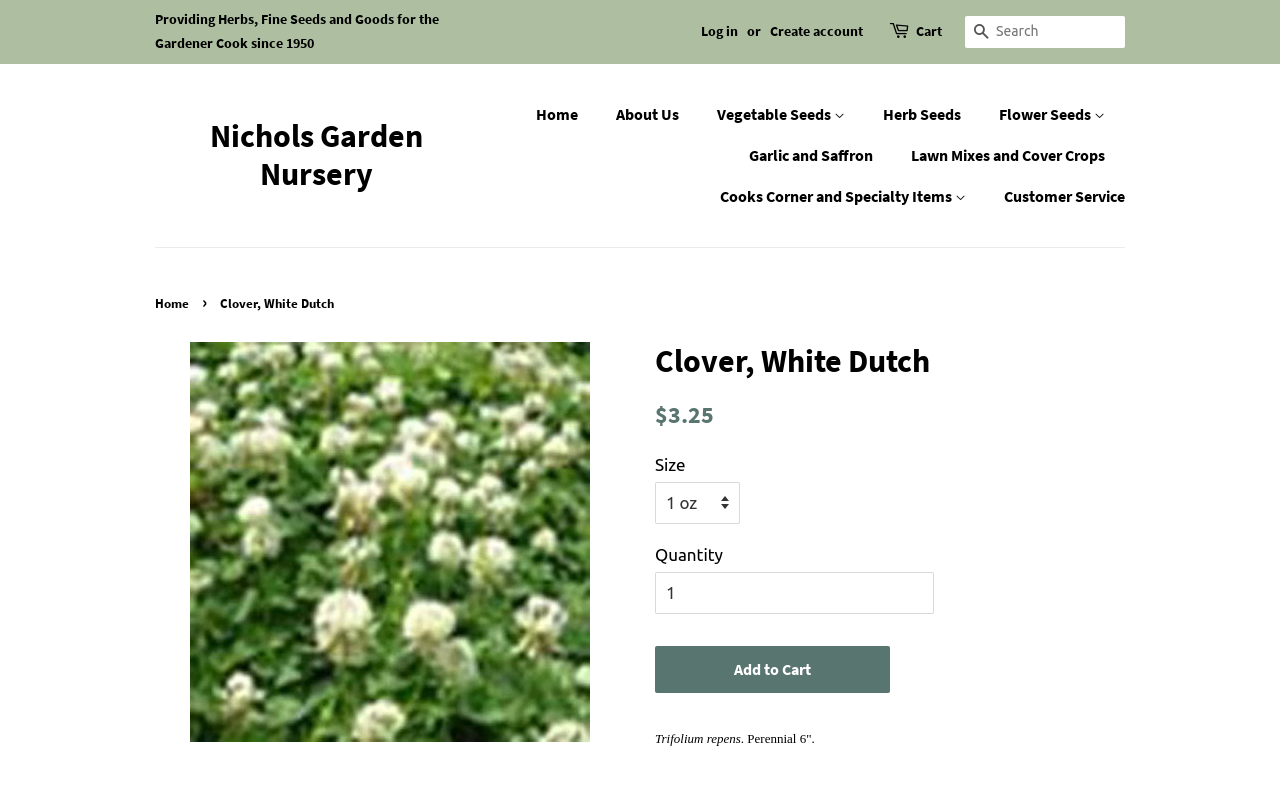Provide the bounding box coordinates of the HTML element described as: "Corn Salad - Mache". The bounding box coordinates should be four float numbers between 0 and 1, i.e., [left, top, right, bottom].

[0.548, 0.875, 0.716, 0.922]